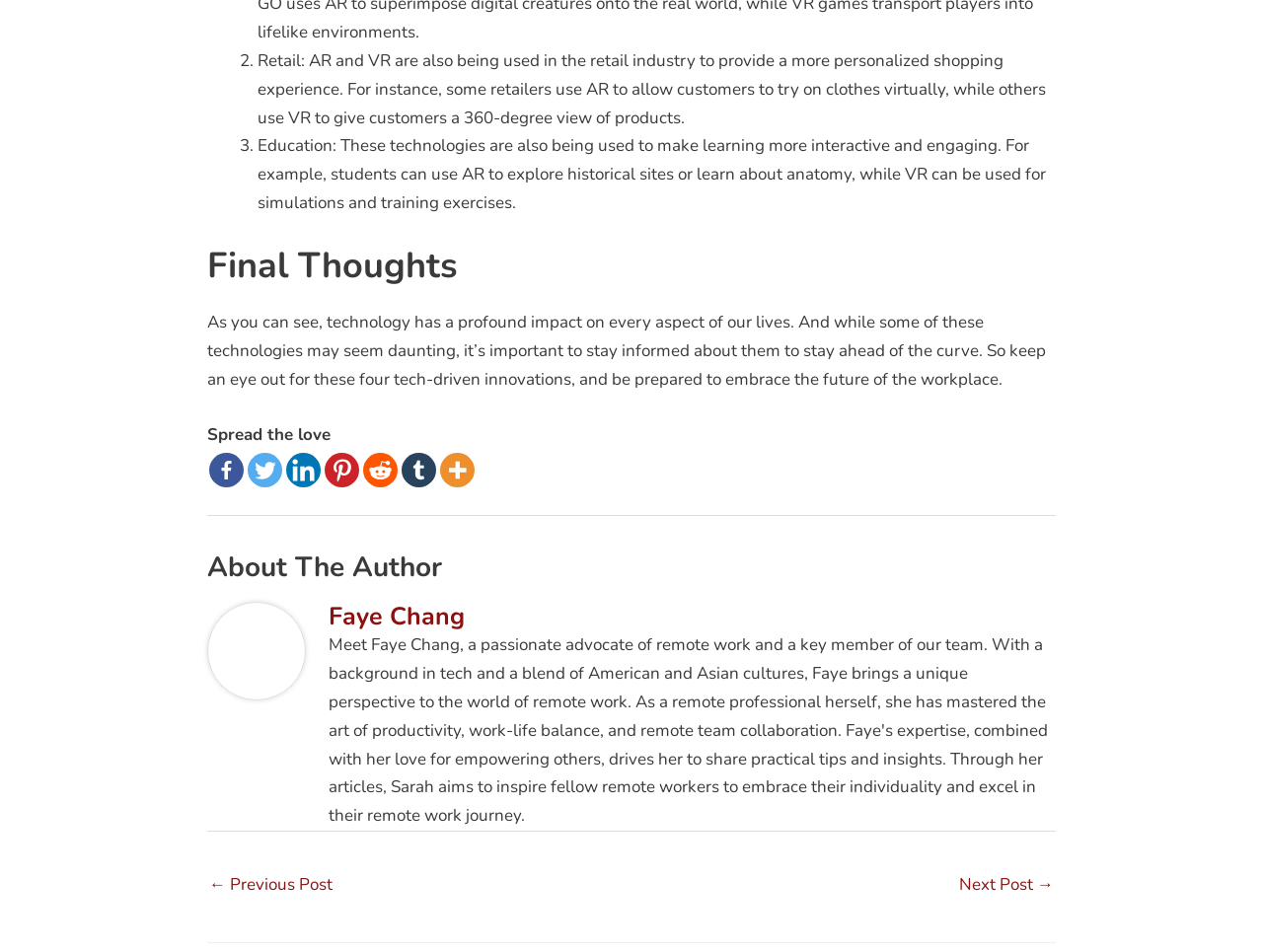Please use the details from the image to answer the following question comprehensively:
Who is the author of the article?

The author's name, Faye Chang, is mentioned in the 'About The Author' section, which provides a brief introduction to the author.